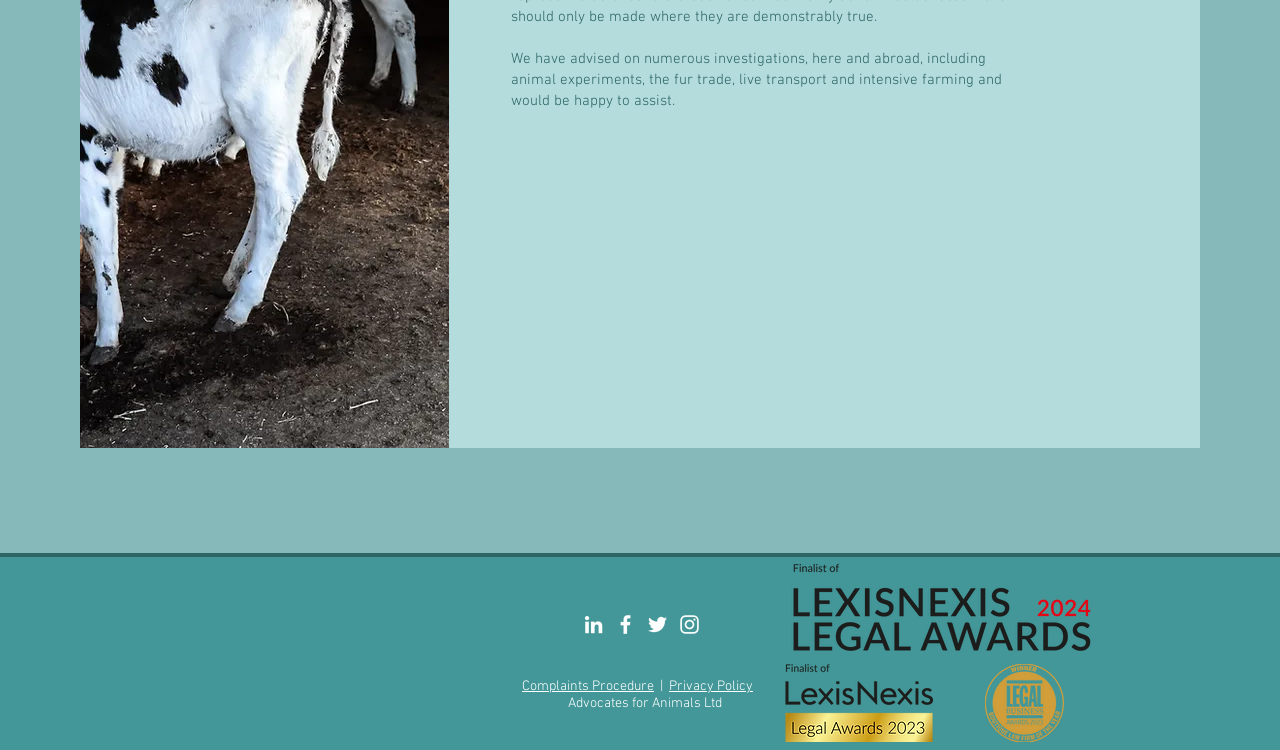Extract the bounding box coordinates of the UI element described by: "Complaints Procedure". The coordinates should include four float numbers ranging from 0 to 1, e.g., [left, top, right, bottom].

[0.408, 0.904, 0.511, 0.927]